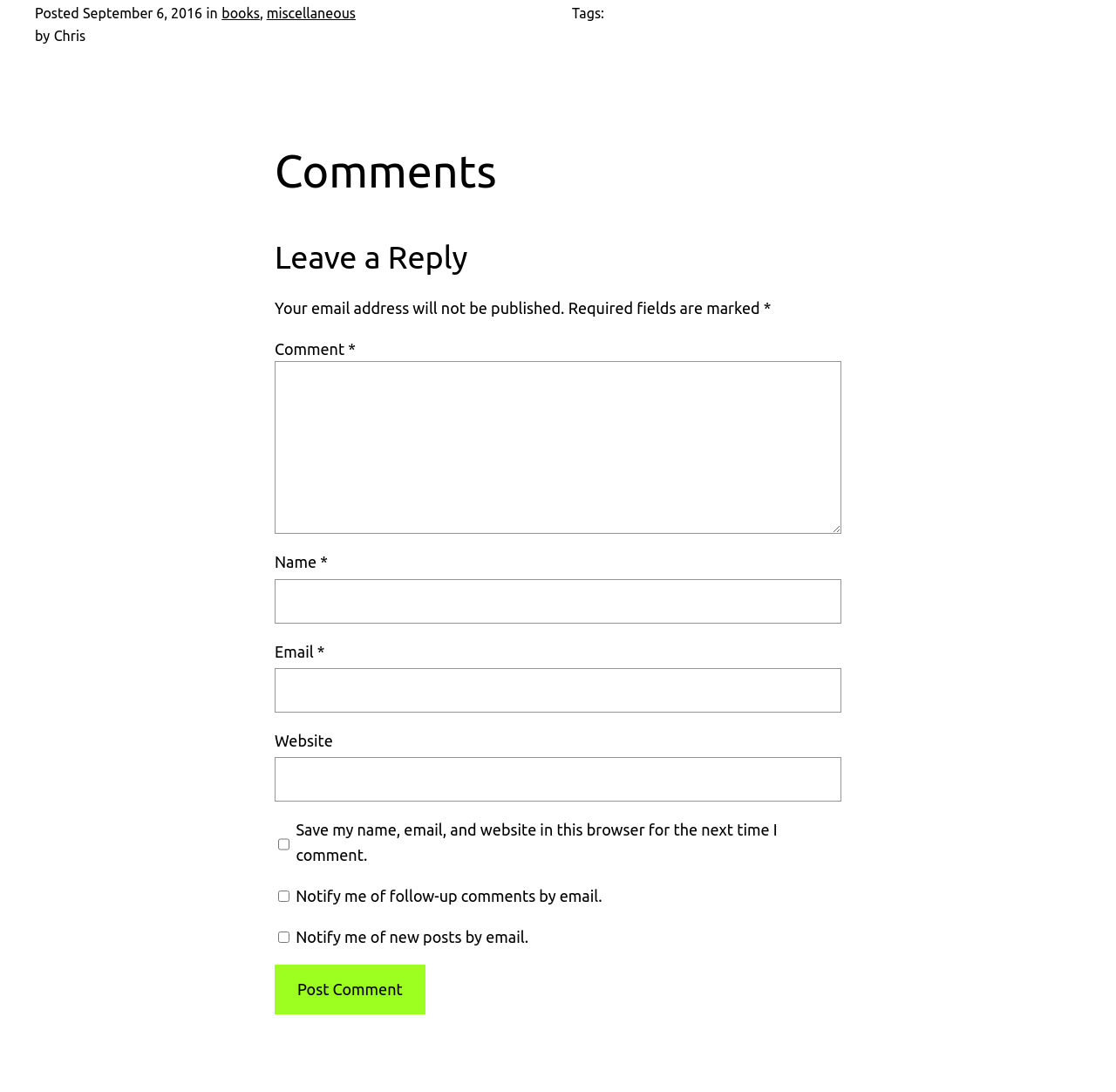What is the purpose of the checkbox 'Save my name, email, and website in this browser for the next time I comment'?
Please interpret the details in the image and answer the question thoroughly.

I inferred the purpose of the checkbox by reading its label, which suggests that it allows the user to save their name, email, and website information in the browser for future comments.